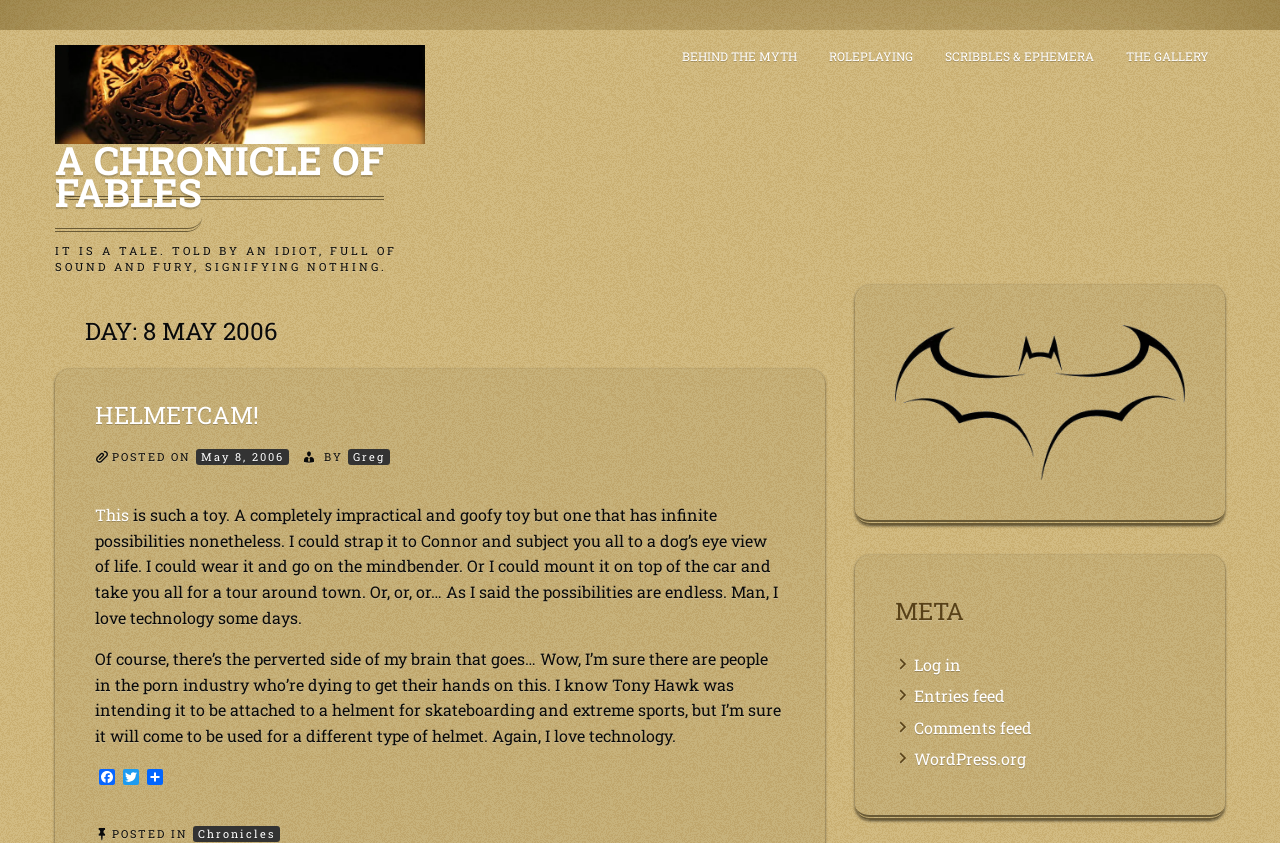Answer the question with a brief word or phrase:
What is the name of the blog?

A Chronicle Of Fables